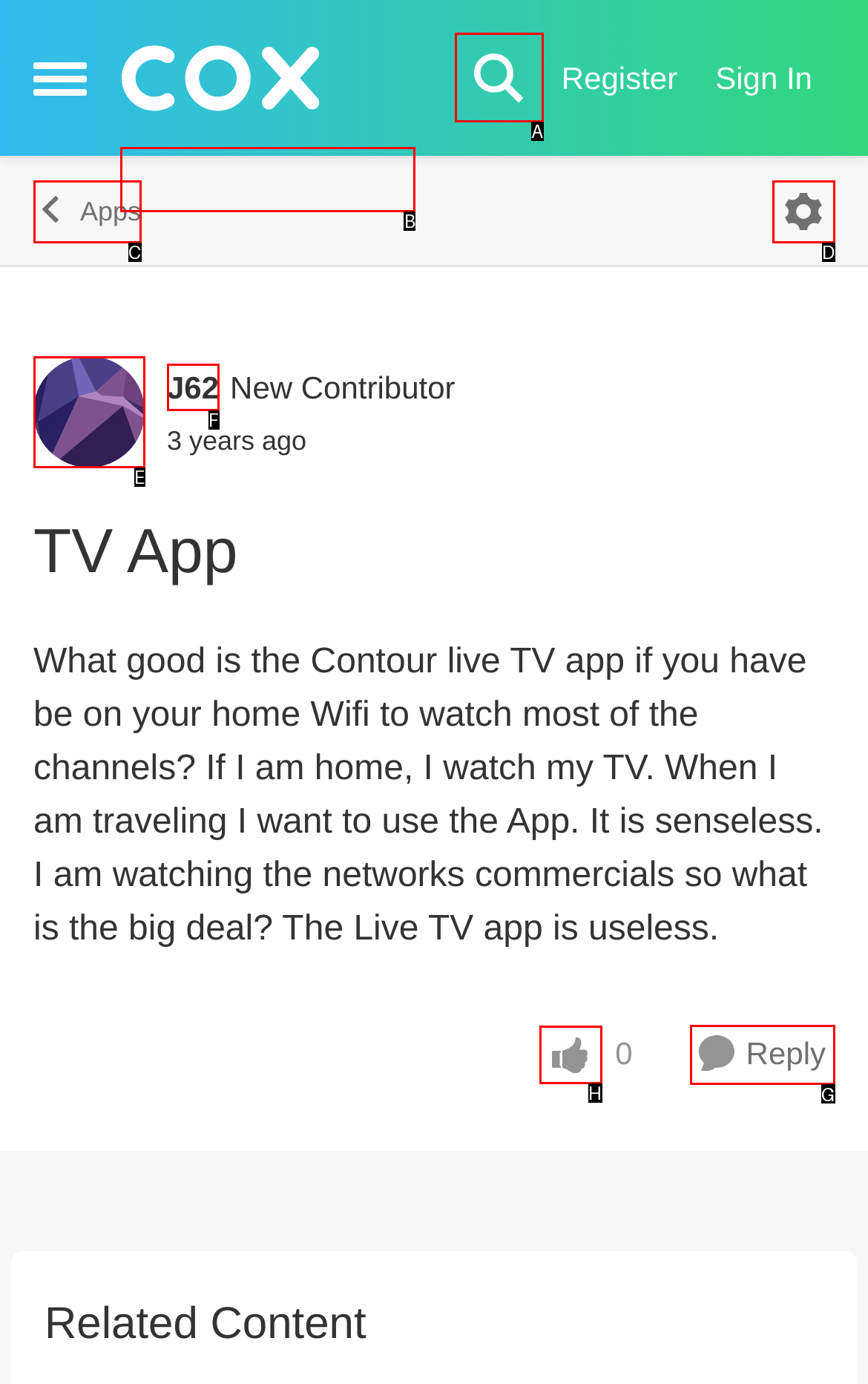Indicate the UI element to click to perform the task: Search. Reply with the letter corresponding to the chosen element.

A